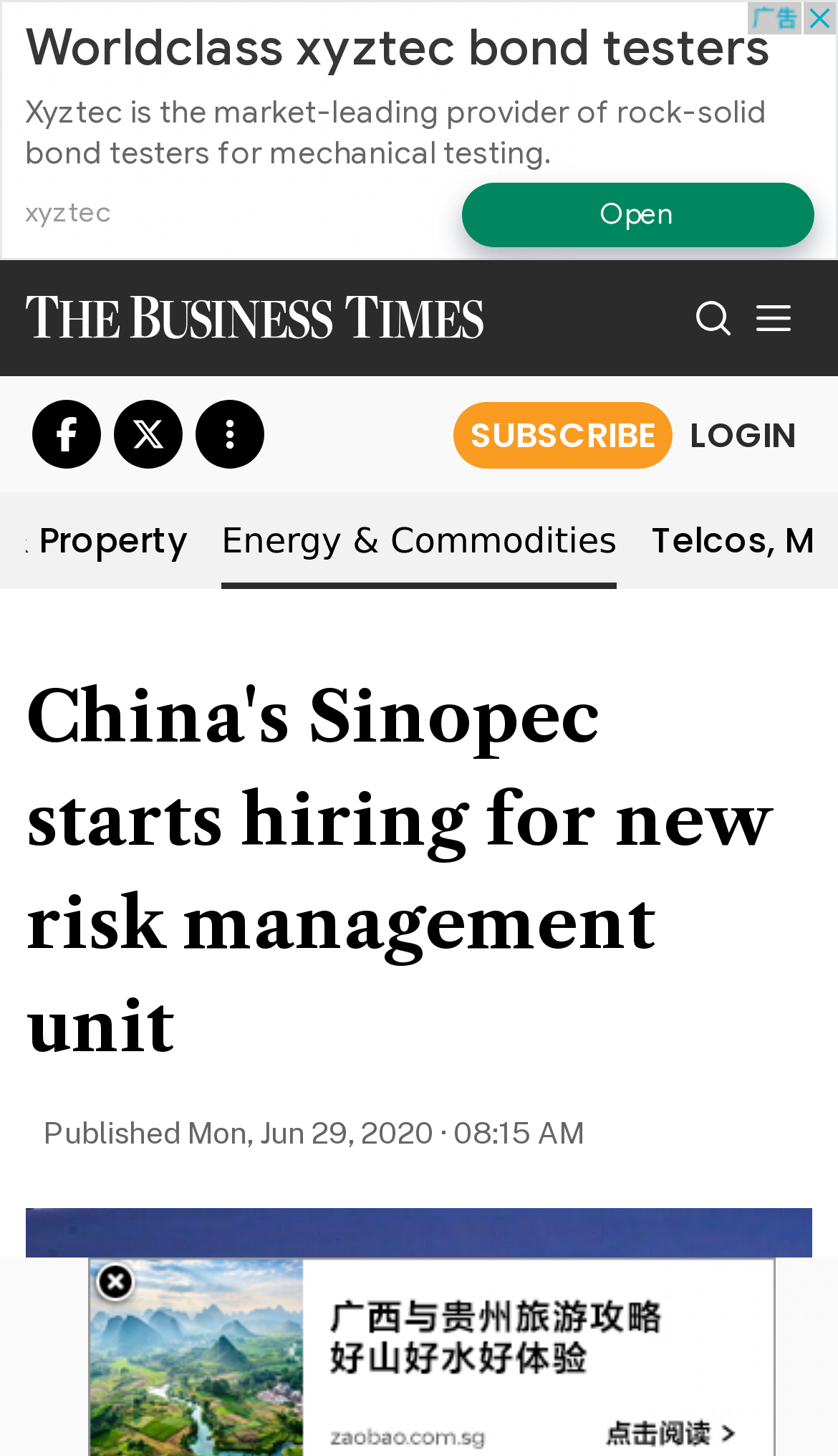Find the headline of the webpage and generate its text content.

Energy & Commodities